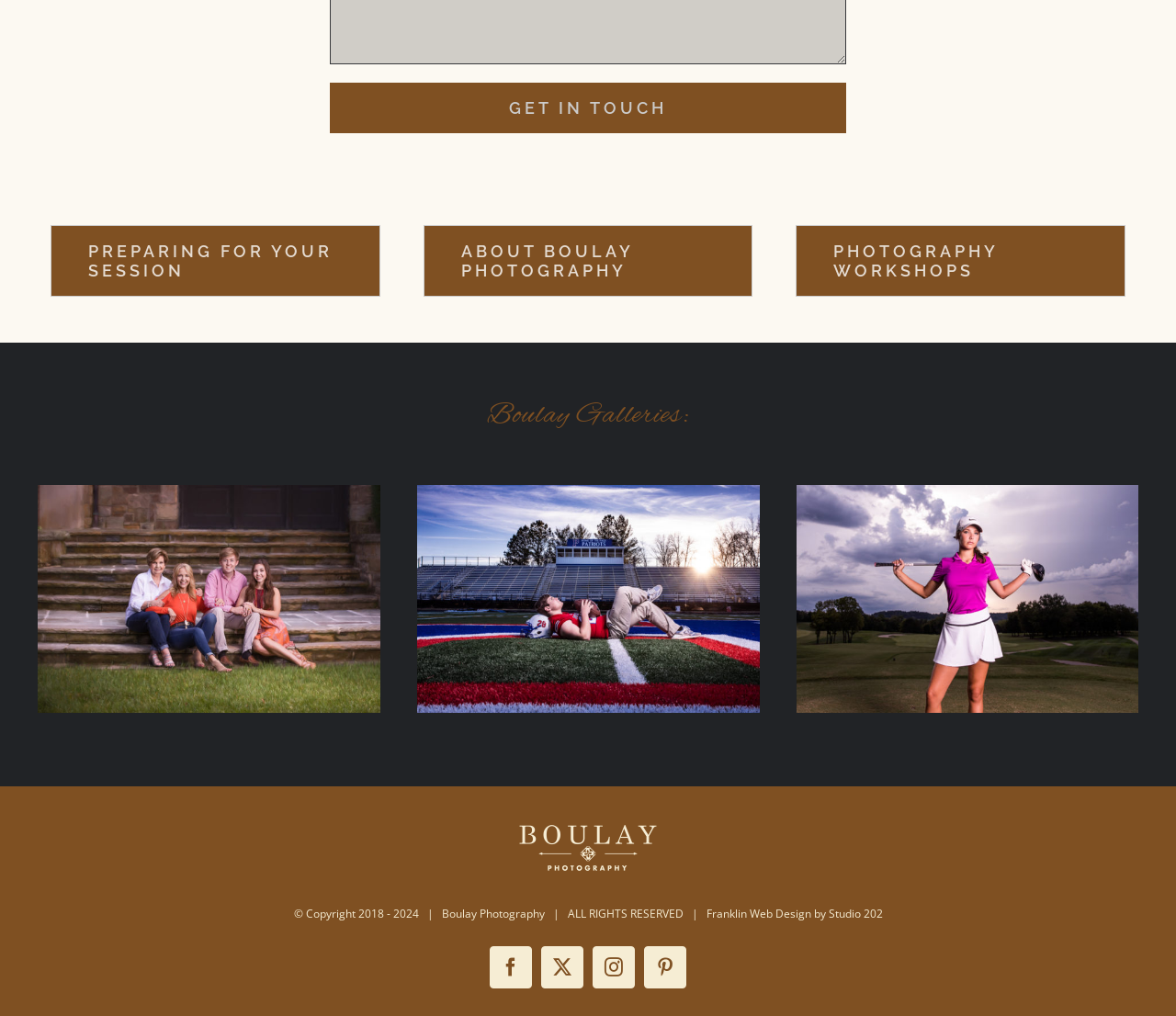Specify the bounding box coordinates of the area to click in order to execute this command: 'Follow Boulay Photography on Facebook'. The coordinates should consist of four float numbers ranging from 0 to 1, and should be formatted as [left, top, right, bottom].

[0.416, 0.932, 0.452, 0.973]